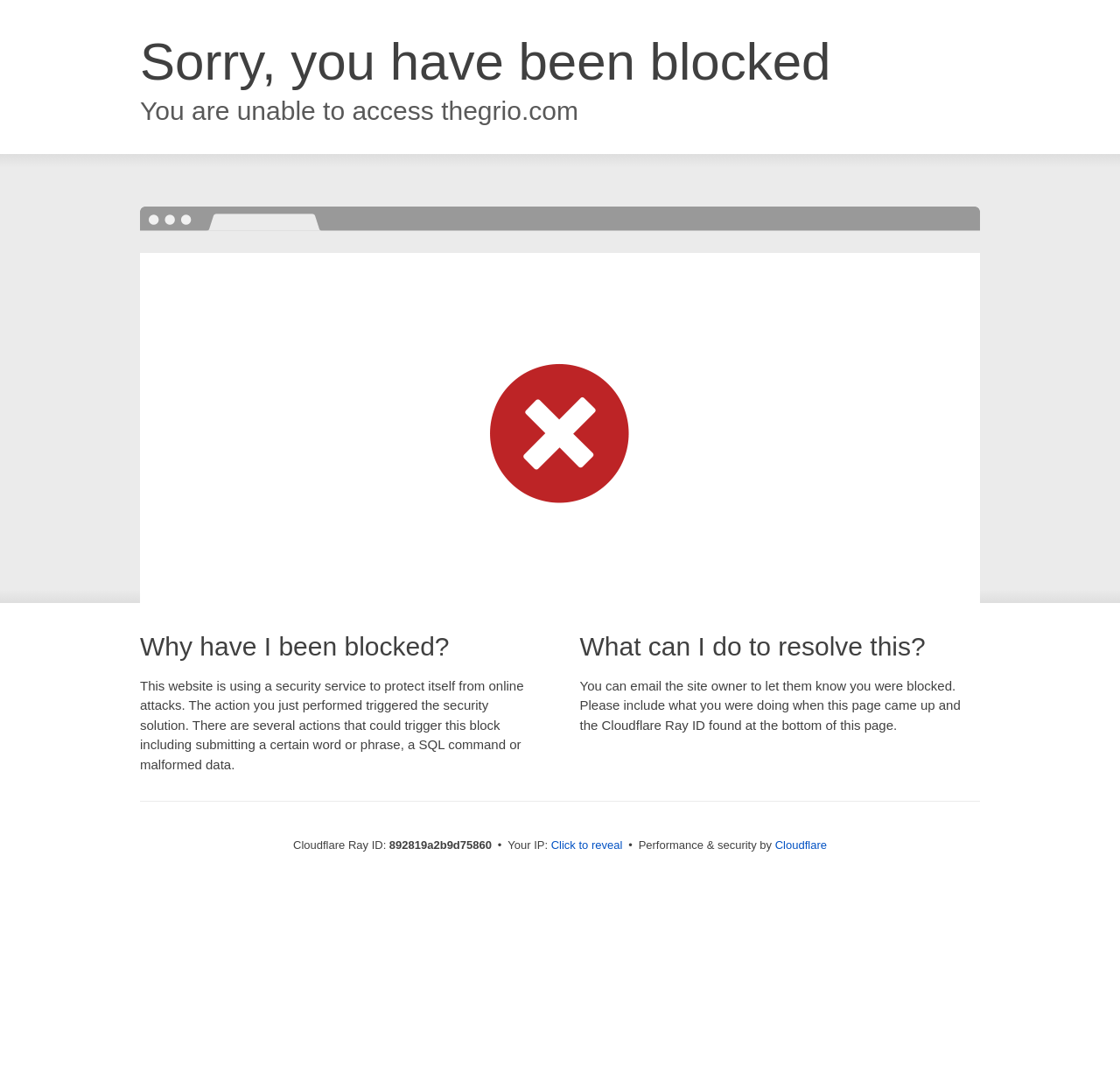Please provide a one-word or short phrase answer to the question:
Why was I blocked from accessing the website?

Security solution triggered